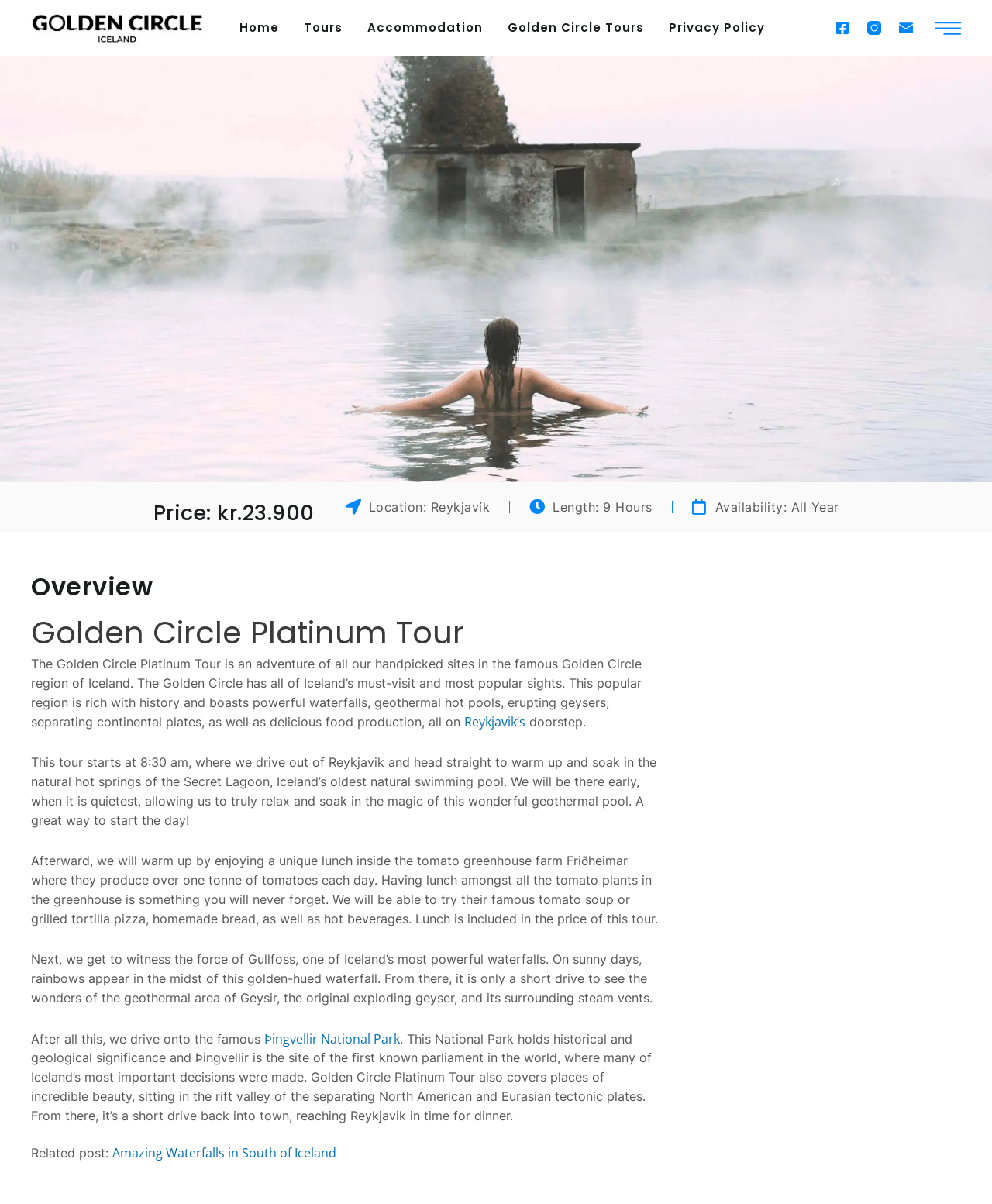Determine the bounding box coordinates for the area you should click to complete the following instruction: "Go to the Home page".

[0.241, 0.013, 0.282, 0.033]